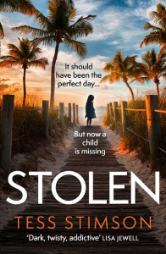What is the setting of the scene depicted on the book cover?
Please look at the screenshot and answer using one word or phrase.

A beach at sunset